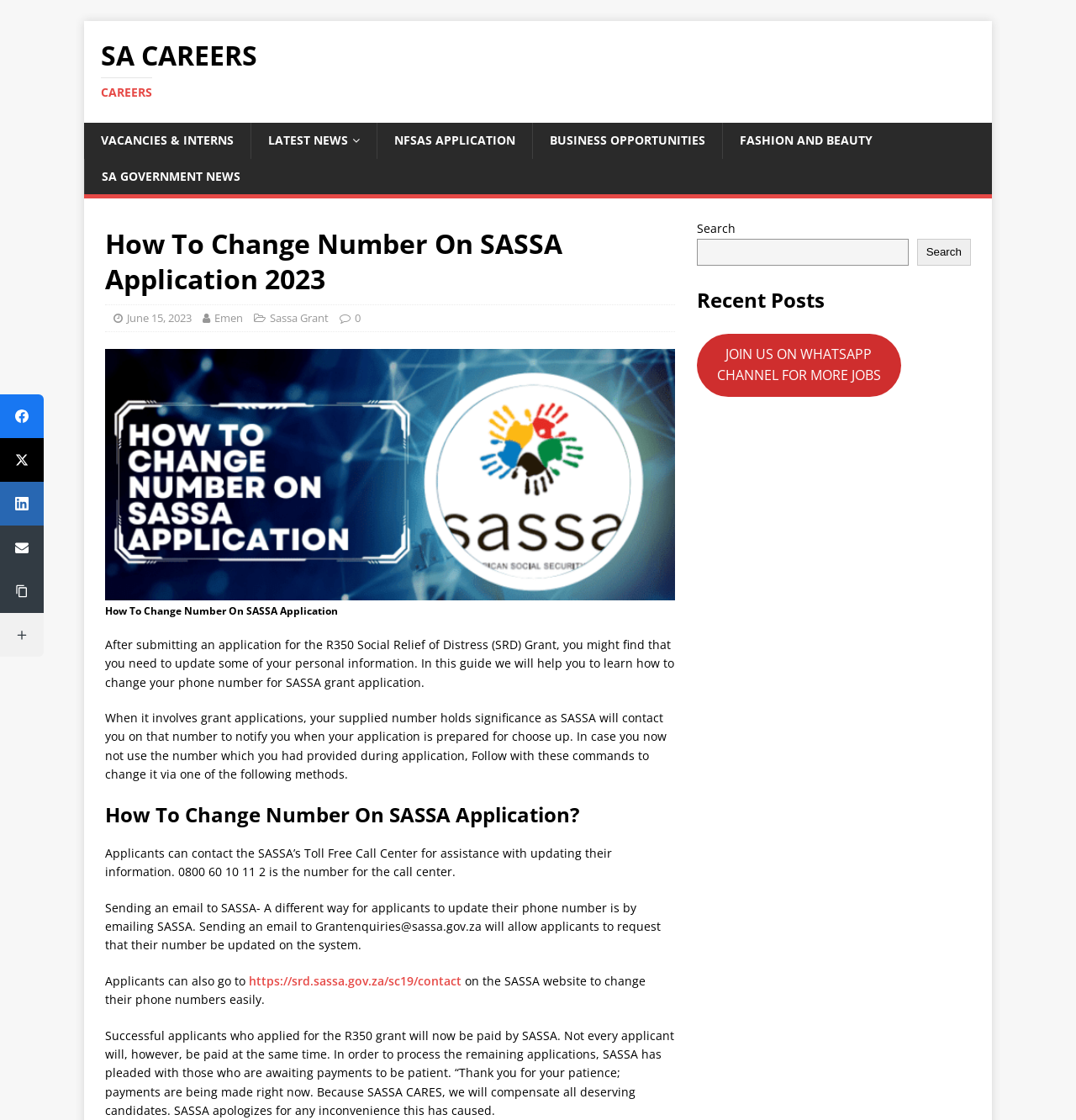Reply to the question below using a single word or brief phrase:
What is the purpose of the SASSA grant application?

R350 Social Relief of Distress